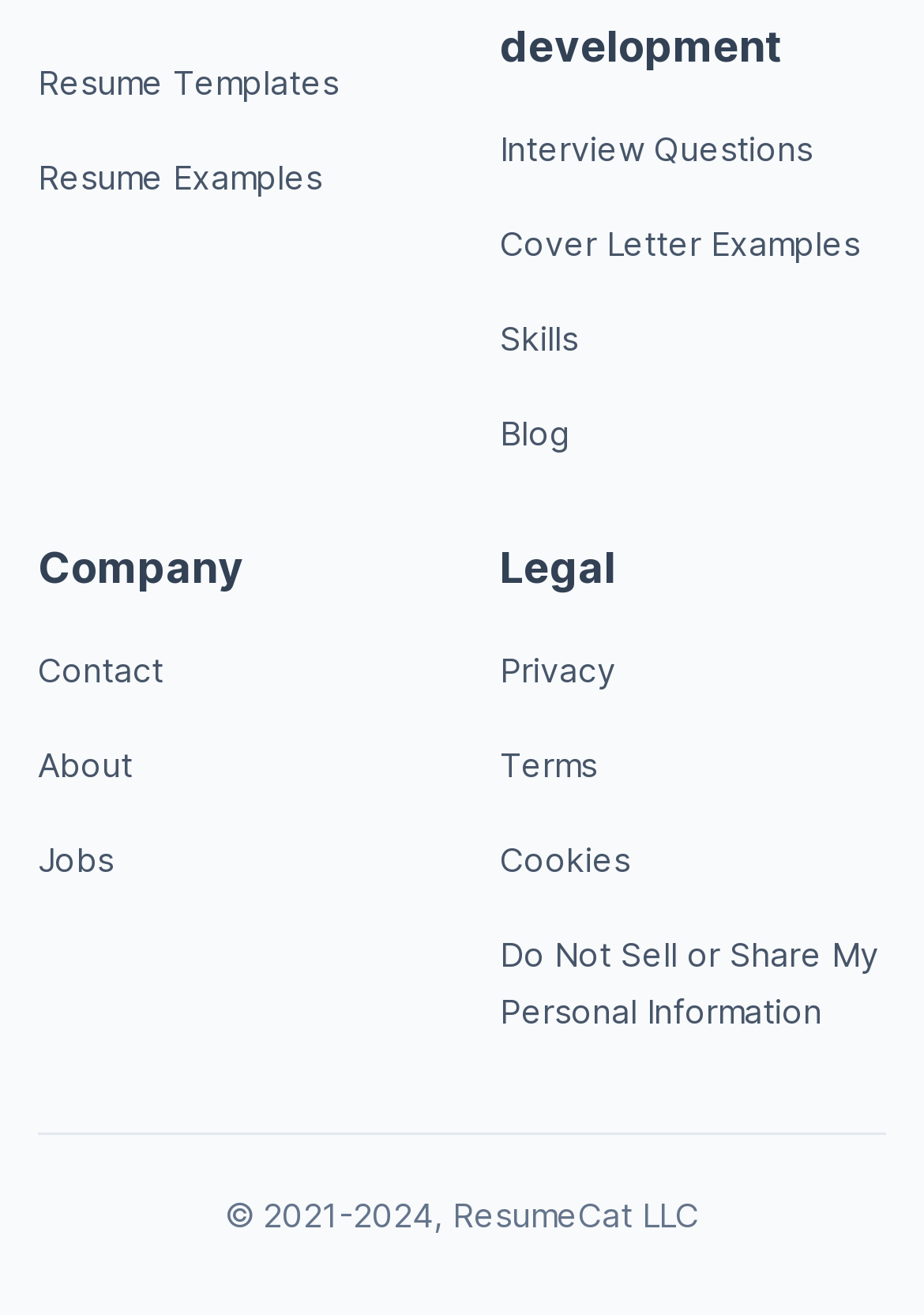Identify the bounding box for the UI element described as: "Cover Letter Examples". The coordinates should be four float numbers between 0 and 1, i.e., [left, top, right, bottom].

[0.541, 0.17, 0.931, 0.201]